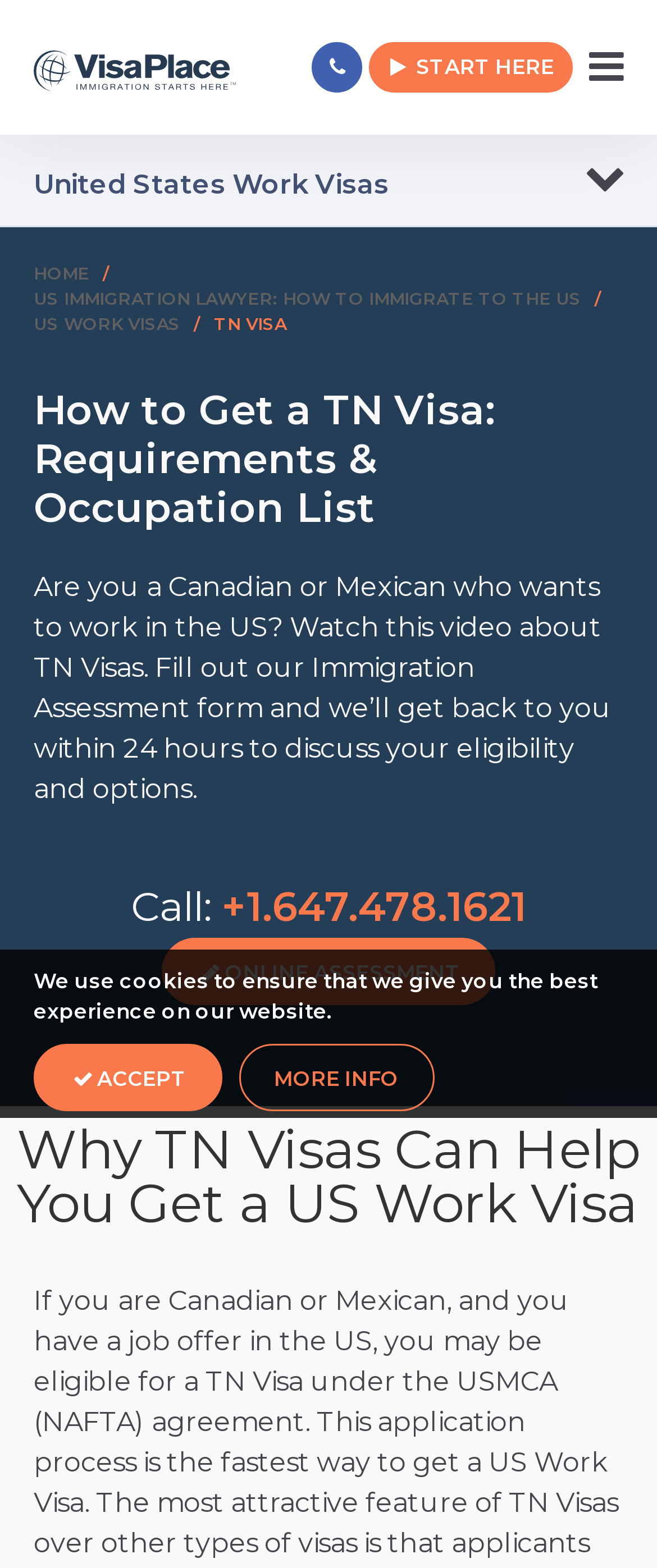What is the benefit of using TN Visas?
Based on the visual, give a brief answer using one word or a short phrase.

Fast track to US work visa